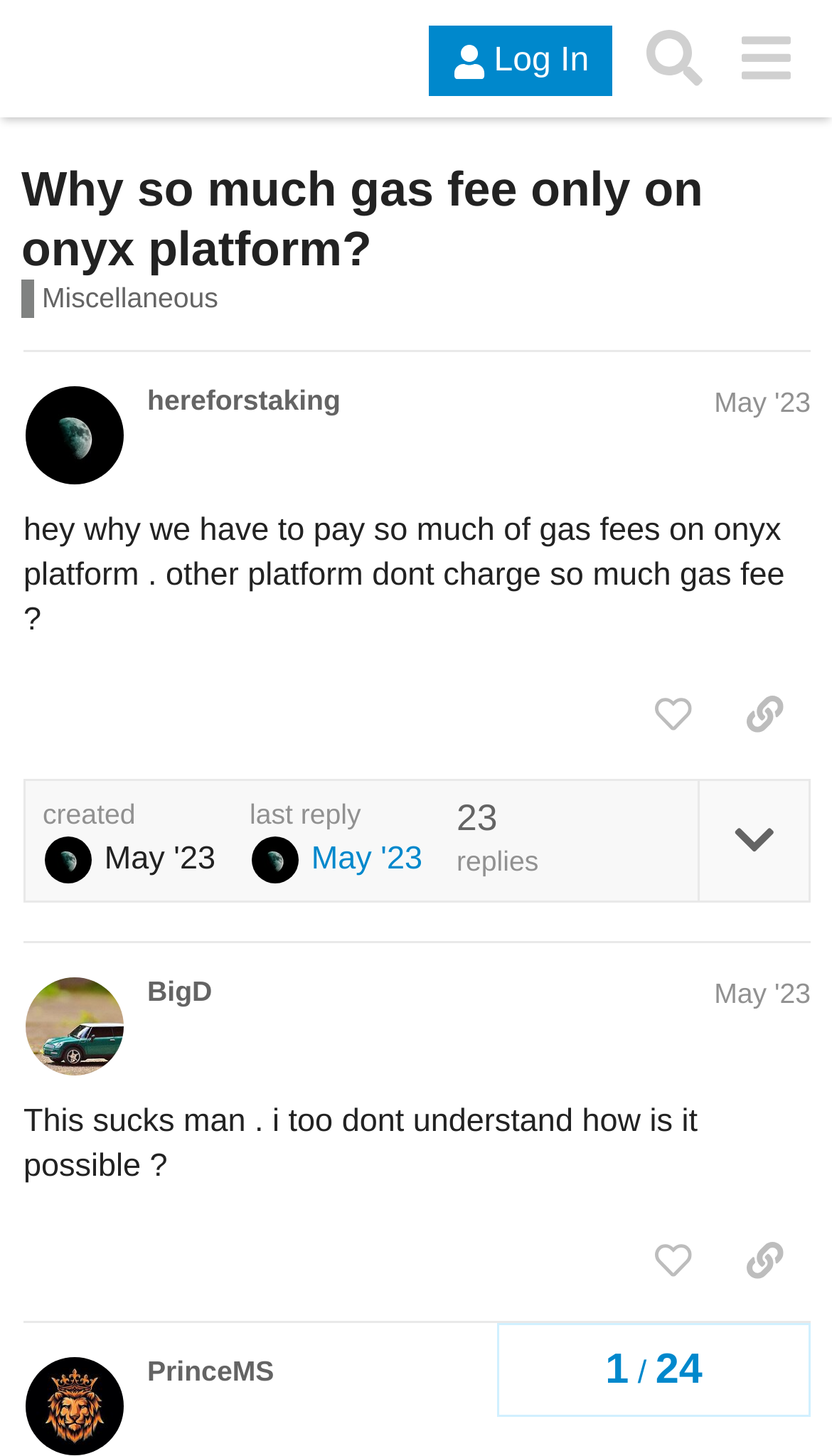Please locate the bounding box coordinates of the element that should be clicked to complete the given instruction: "Share a link to the post by BigD".

[0.864, 0.839, 0.974, 0.895]